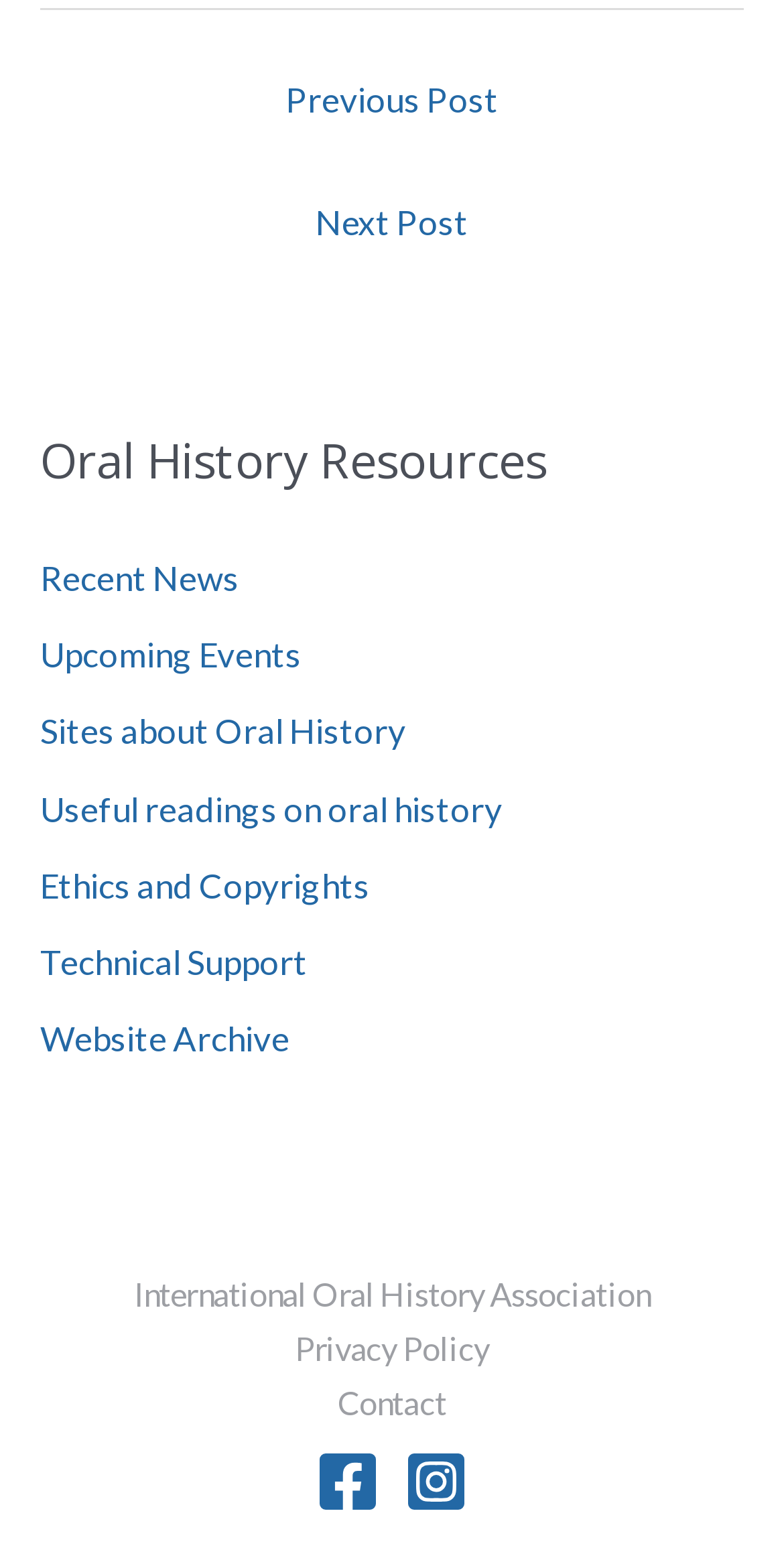Bounding box coordinates are specified in the format (top-left x, top-left y, bottom-right x, bottom-right y). All values are floating point numbers bounded between 0 and 1. Please provide the bounding box coordinate of the region this sentence describes: Privacy Policy

[0.325, 0.846, 0.675, 0.881]